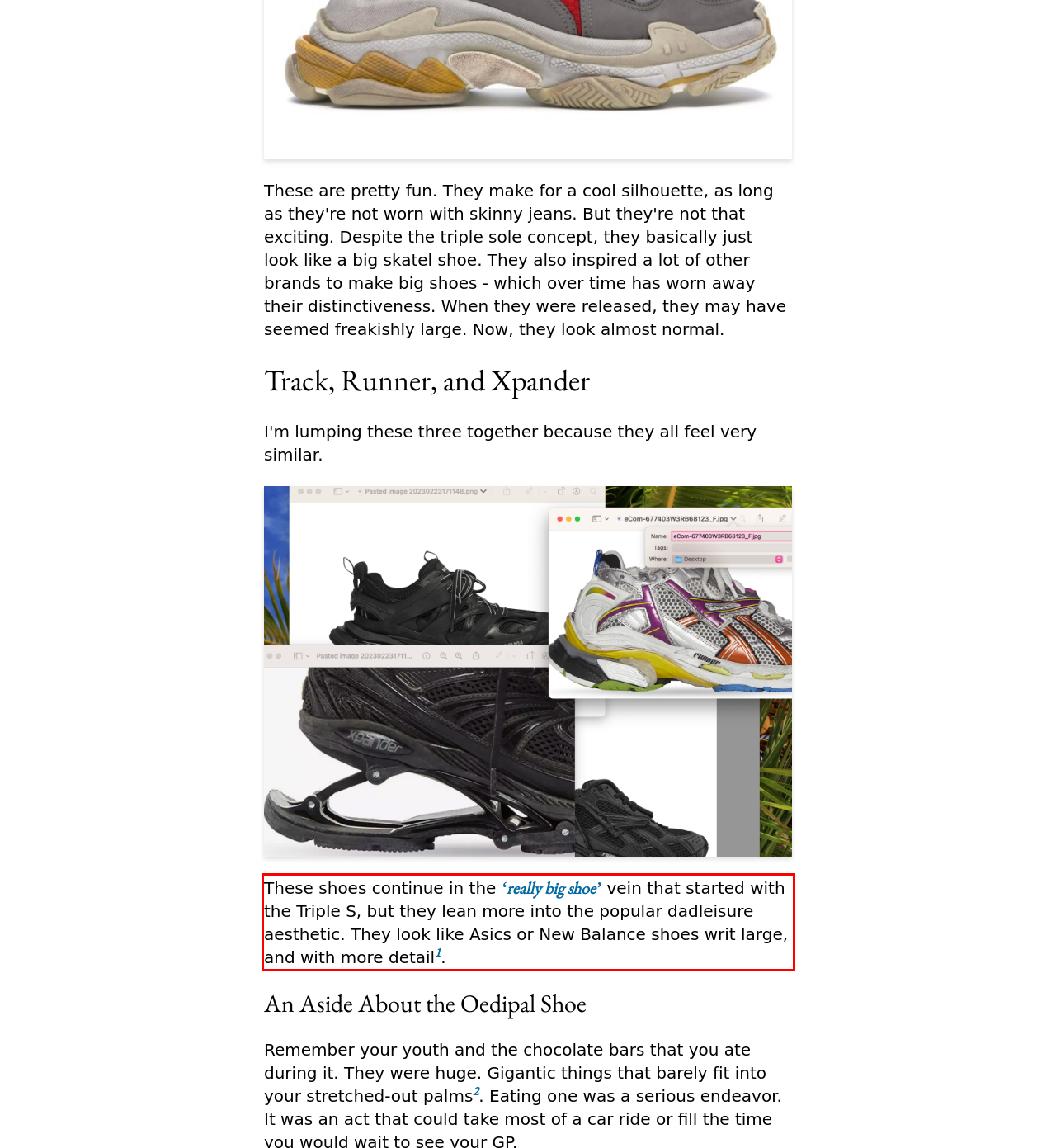There is a UI element on the webpage screenshot marked by a red bounding box. Extract and generate the text content from within this red box.

These shoes continue in the ‘really big shoe’ vein that started with the Triple S, but they lean more into the popular dadleisure aesthetic. They look like Asics or New Balance shoes writ large, and with more detail1.